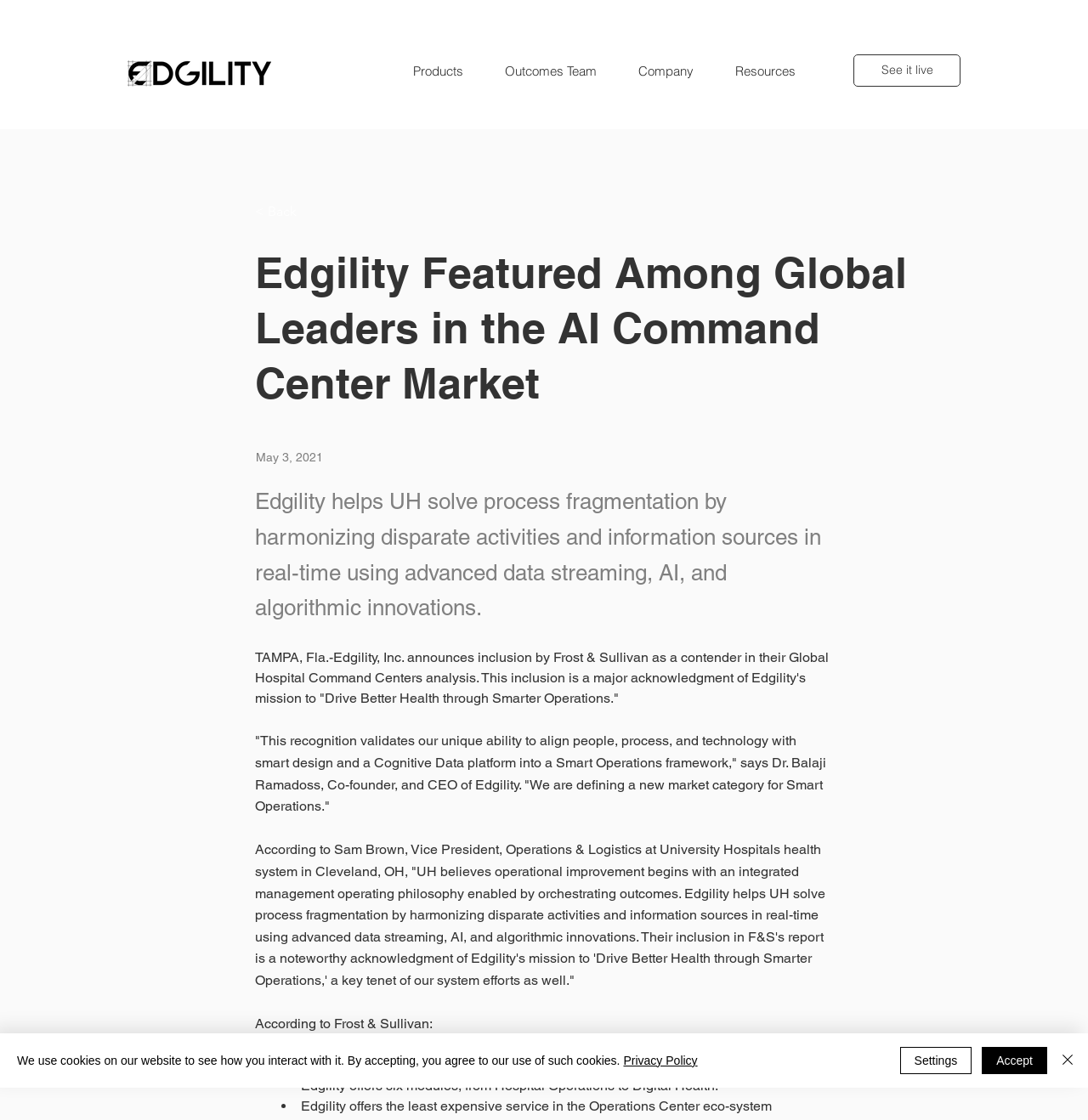Please identify the bounding box coordinates of the clickable area that will fulfill the following instruction: "Go back". The coordinates should be in the format of four float numbers between 0 and 1, i.e., [left, top, right, bottom].

[0.234, 0.178, 0.338, 0.2]